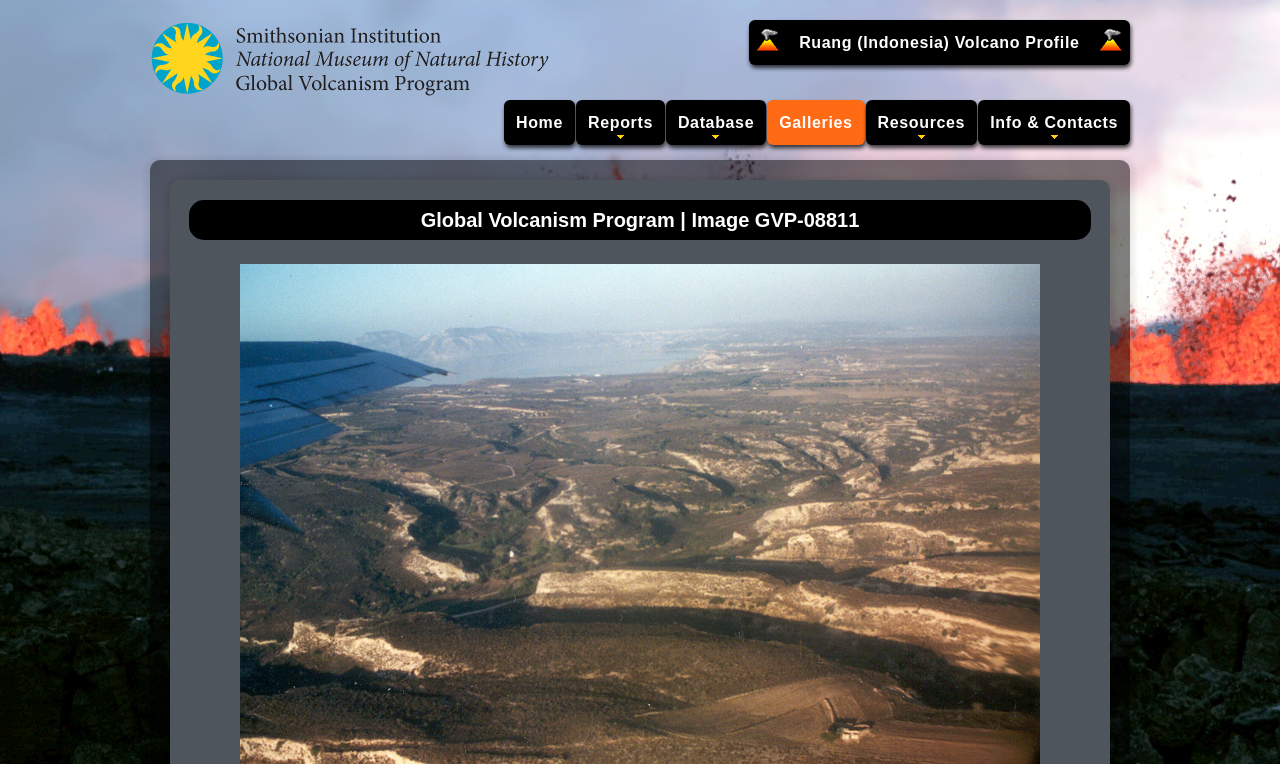Please give a succinct answer to the question in one word or phrase:
What is the name of the volcano profiled?

Ruang